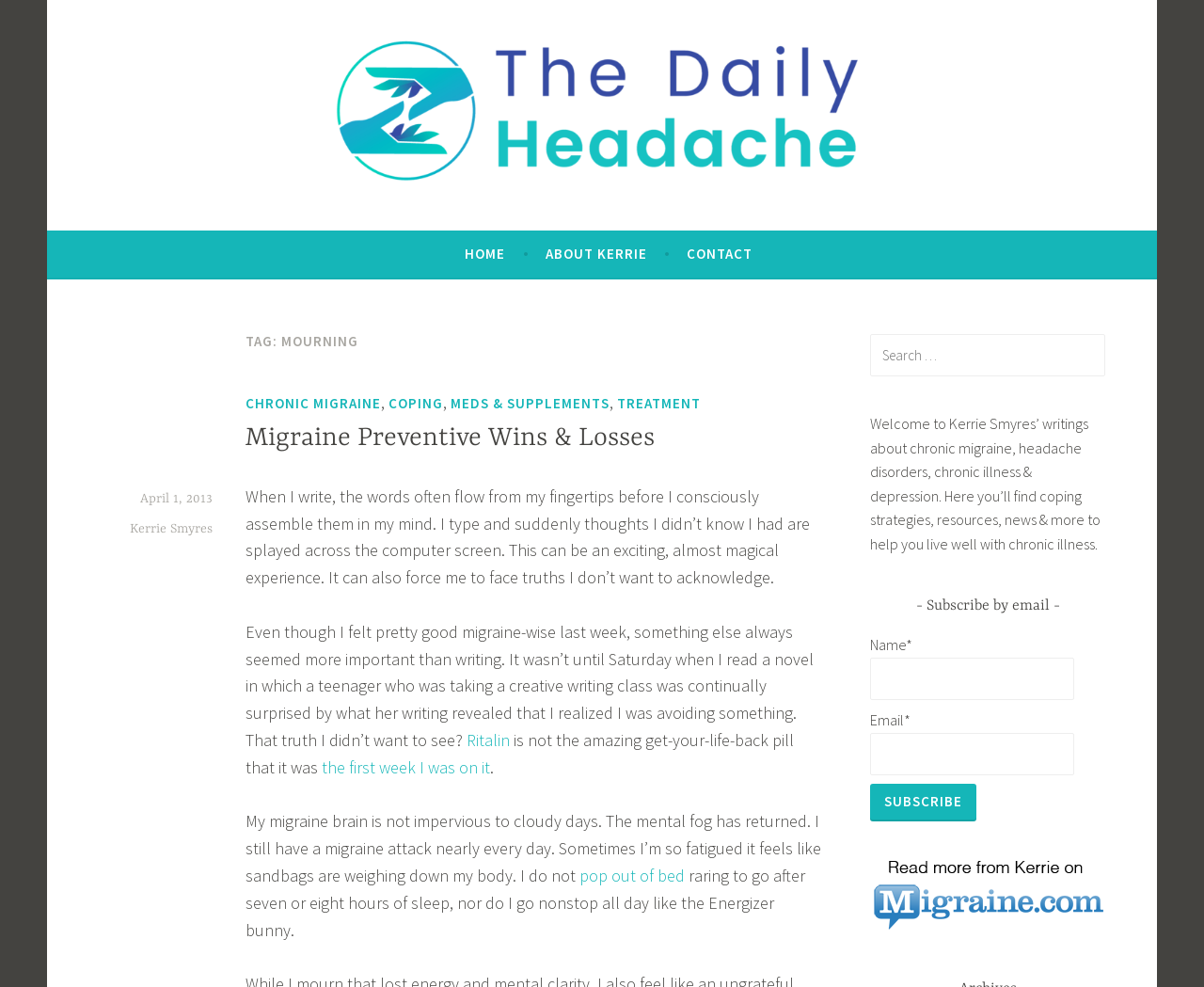Pinpoint the bounding box coordinates of the area that must be clicked to complete this instruction: "Click the 'Log in' button".

None